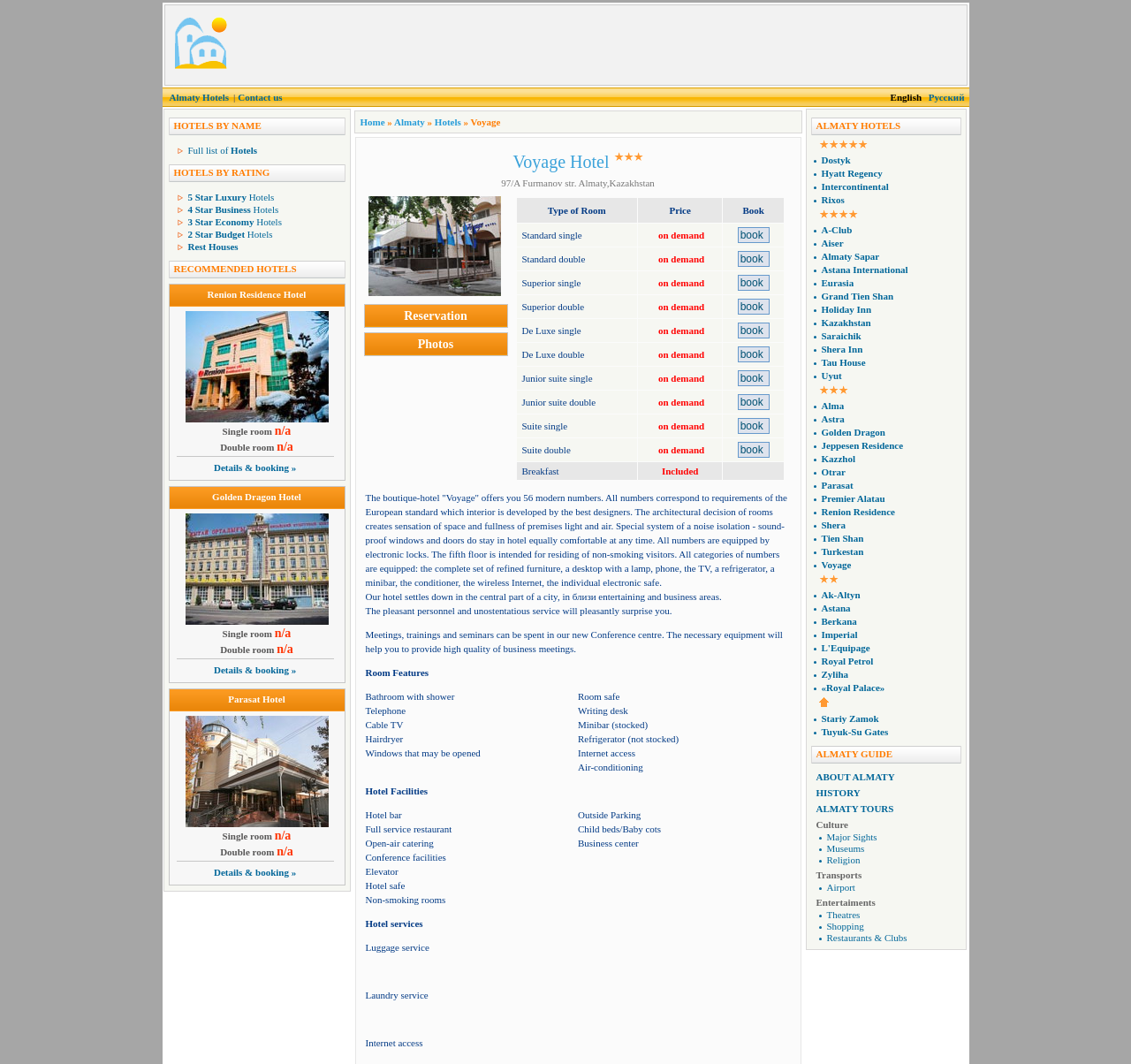Please identify the bounding box coordinates of the element's region that should be clicked to execute the following instruction: "Click on the 'Almaty hotels' link". The bounding box coordinates must be four float numbers between 0 and 1, i.e., [left, top, right, bottom].

[0.146, 0.063, 0.208, 0.073]